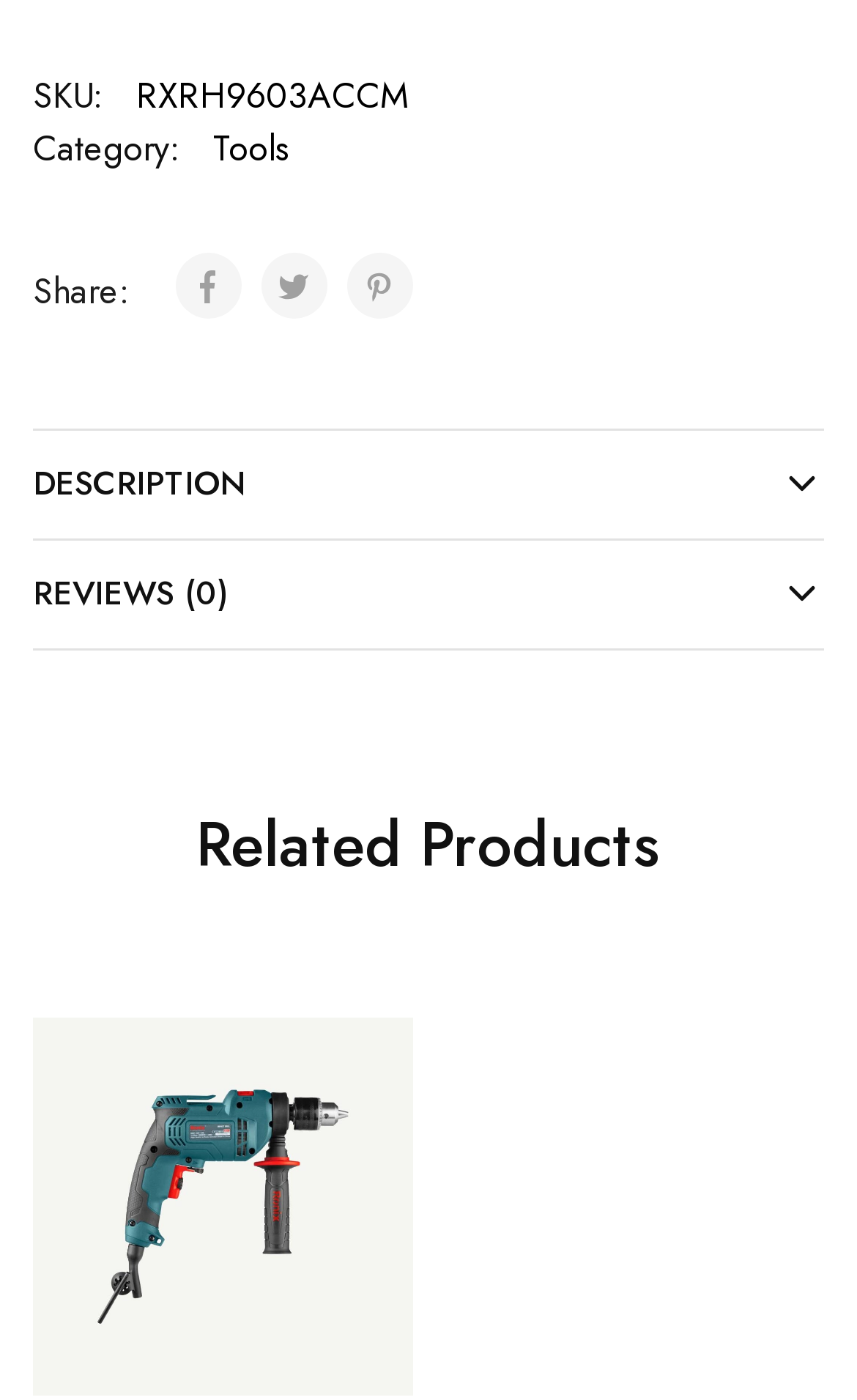What is the name of the product?
Please provide a single word or phrase in response based on the screenshot.

Not explicitly stated